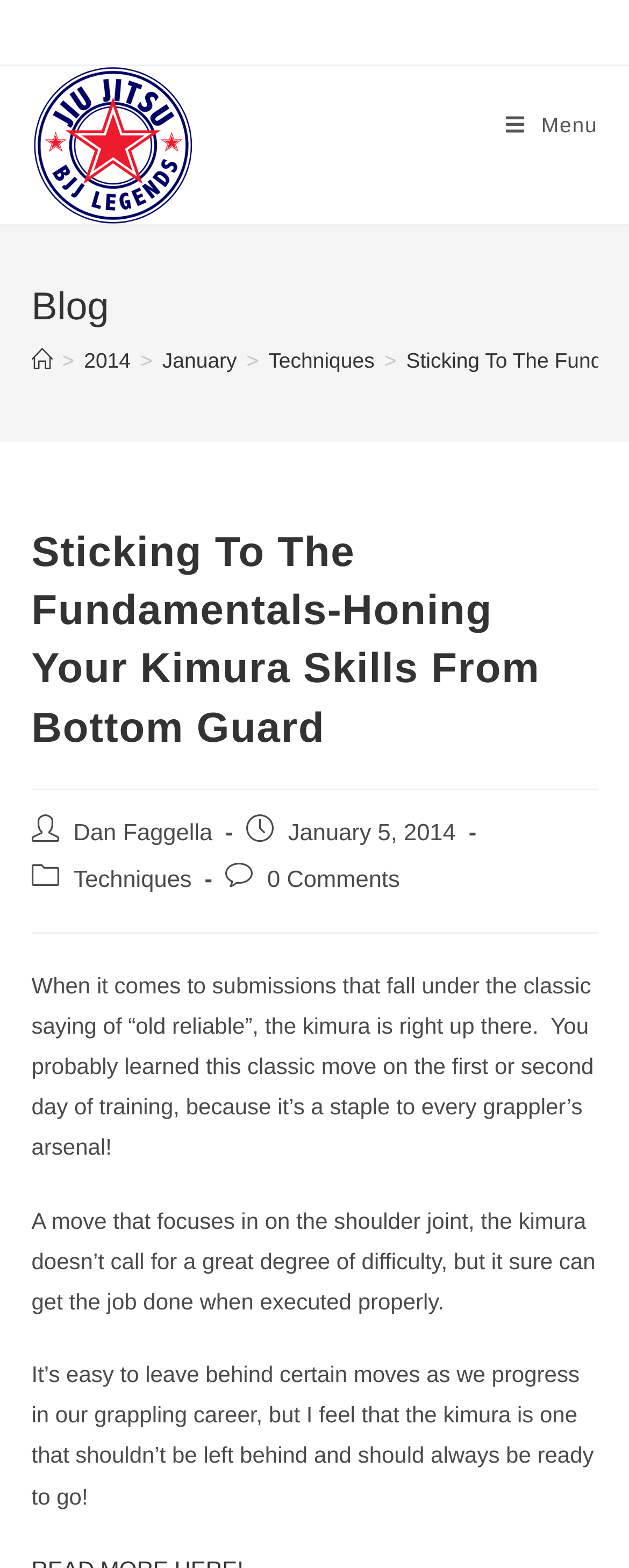Please specify the bounding box coordinates of the clickable region necessary for completing the following instruction: "Check Aineistoluettelo". The coordinates must consist of four float numbers between 0 and 1, i.e., [left, top, right, bottom].

None